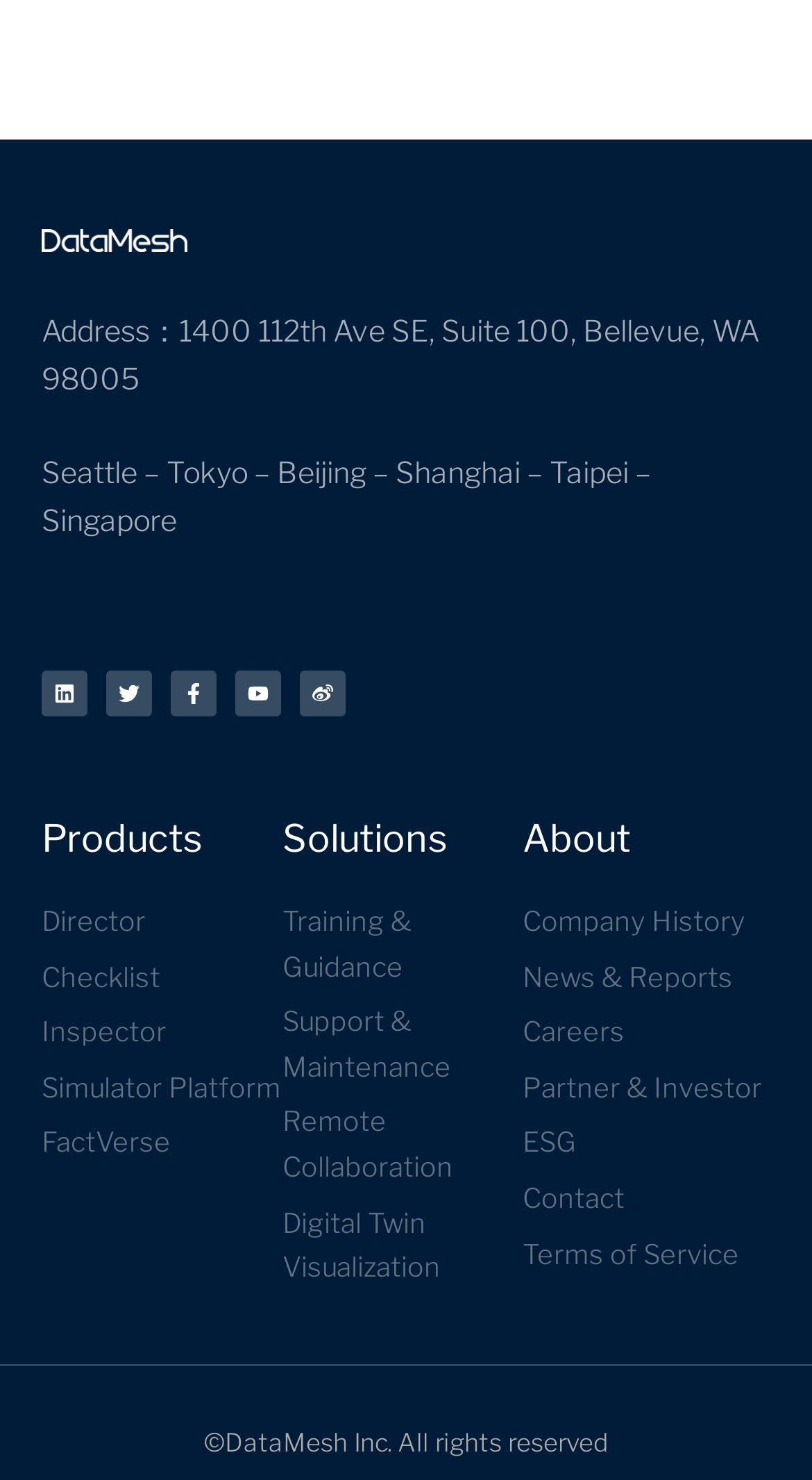Provide the bounding box coordinates of the area you need to click to execute the following instruction: "Learn about Company History".

[0.644, 0.608, 0.94, 0.638]